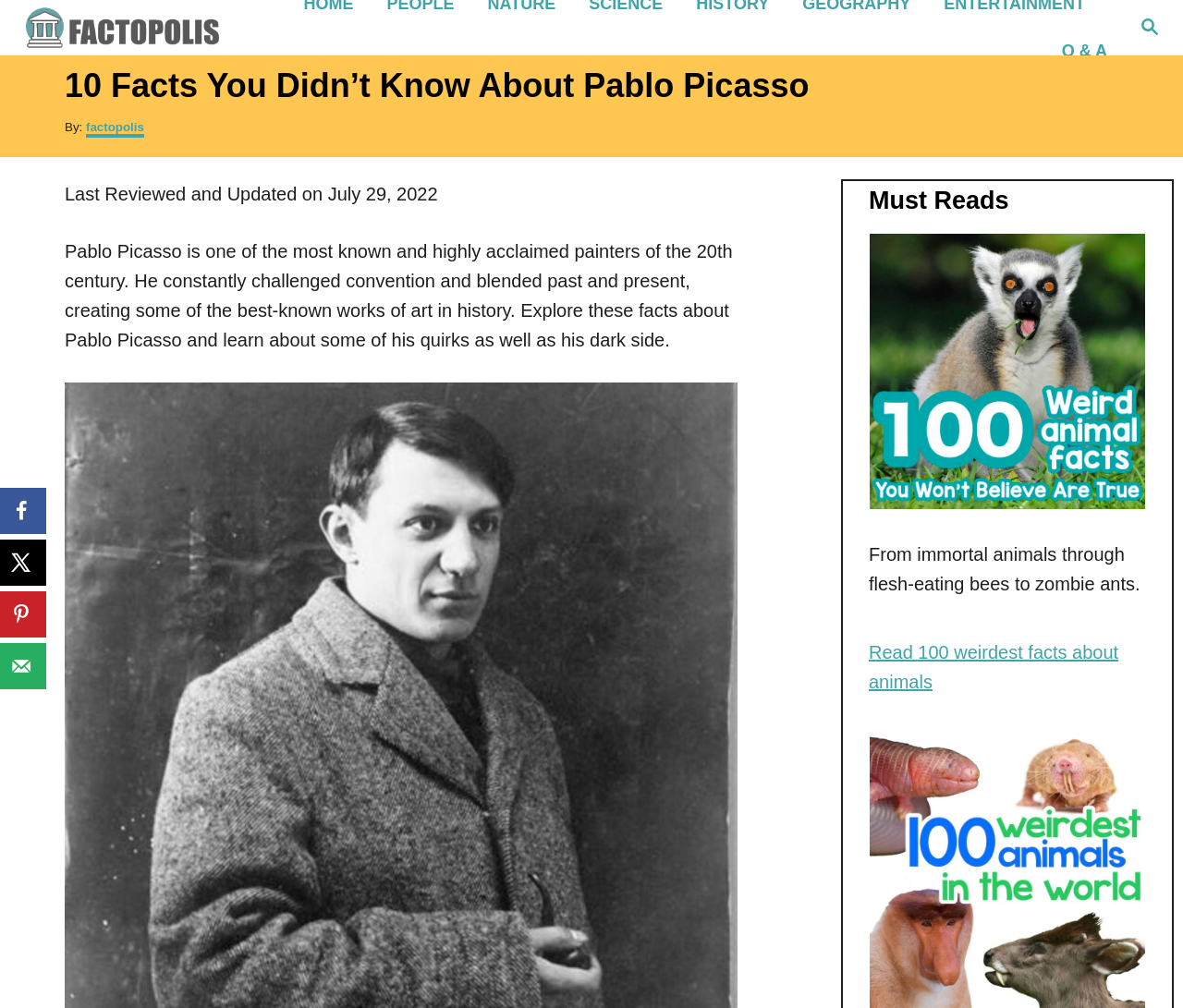Please locate the bounding box coordinates of the element that should be clicked to complete the given instruction: "Explore 100 weirdest facts about animals".

[0.734, 0.637, 0.945, 0.686]